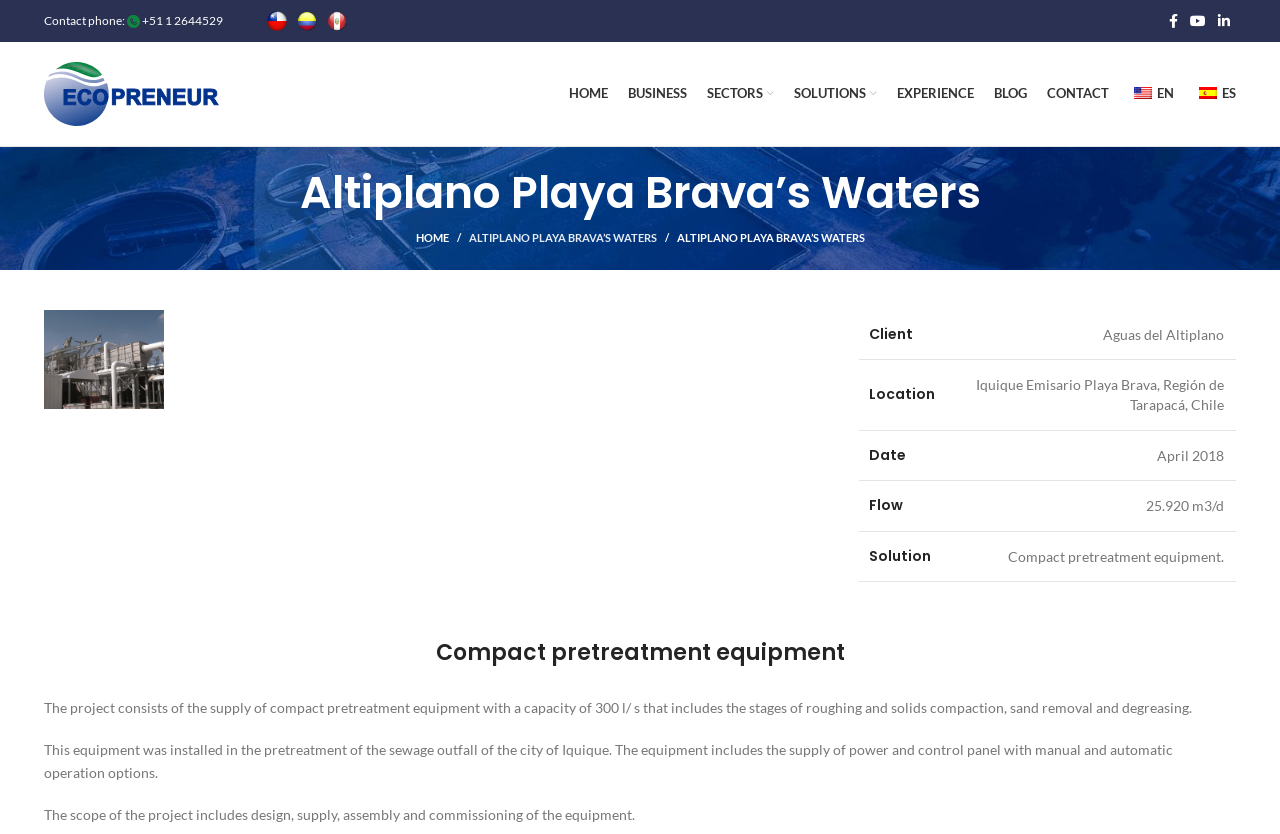Using the provided element description: "alt="image26"", identify the bounding box coordinates. The coordinates should be four floats between 0 and 1 in the order [left, top, right, bottom].

[0.034, 0.371, 0.221, 0.491]